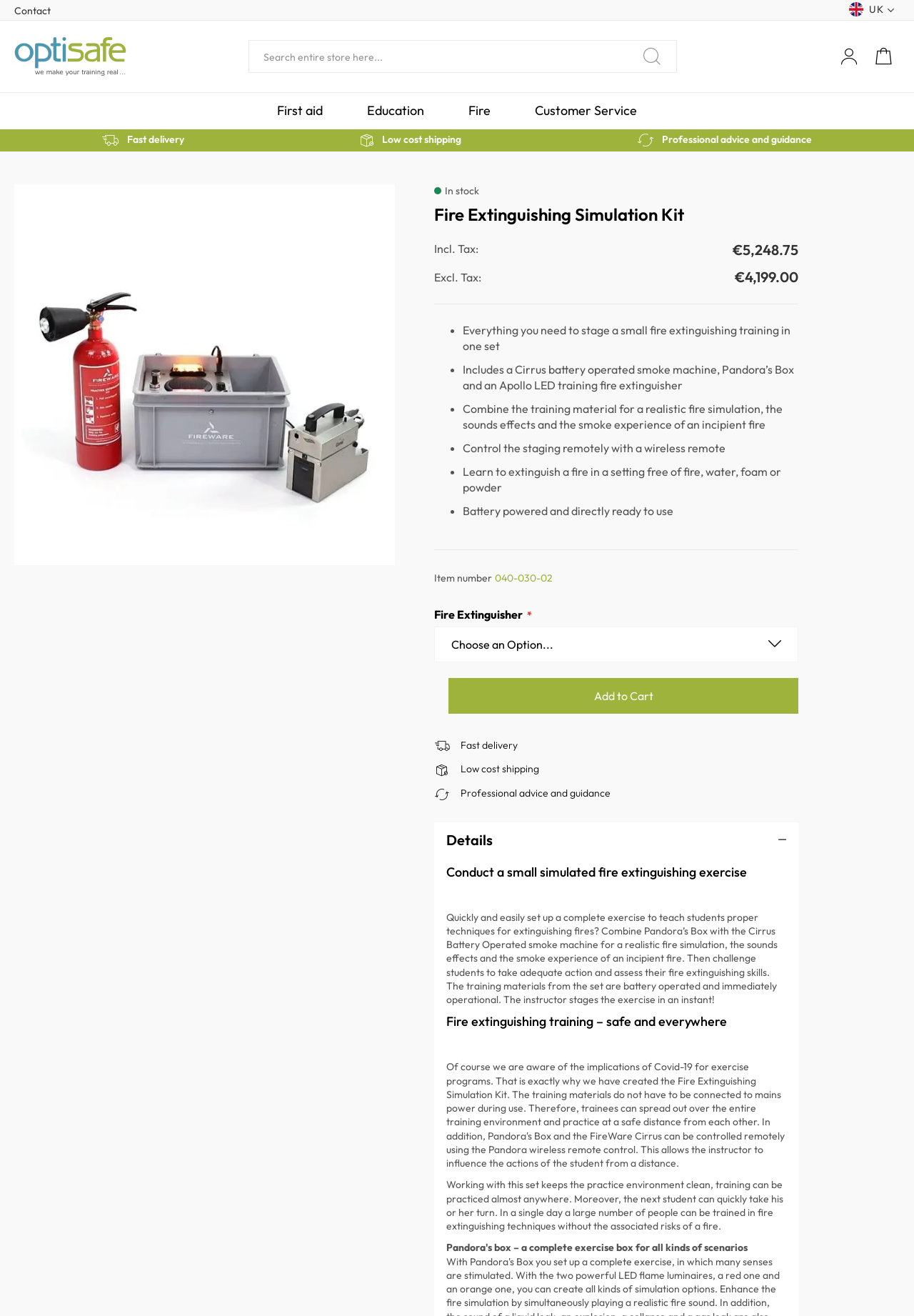Use a single word or phrase to answer the following:
What is the benefit of using this simulation kit for fire extinguishing training?

It keeps the practice environment clean